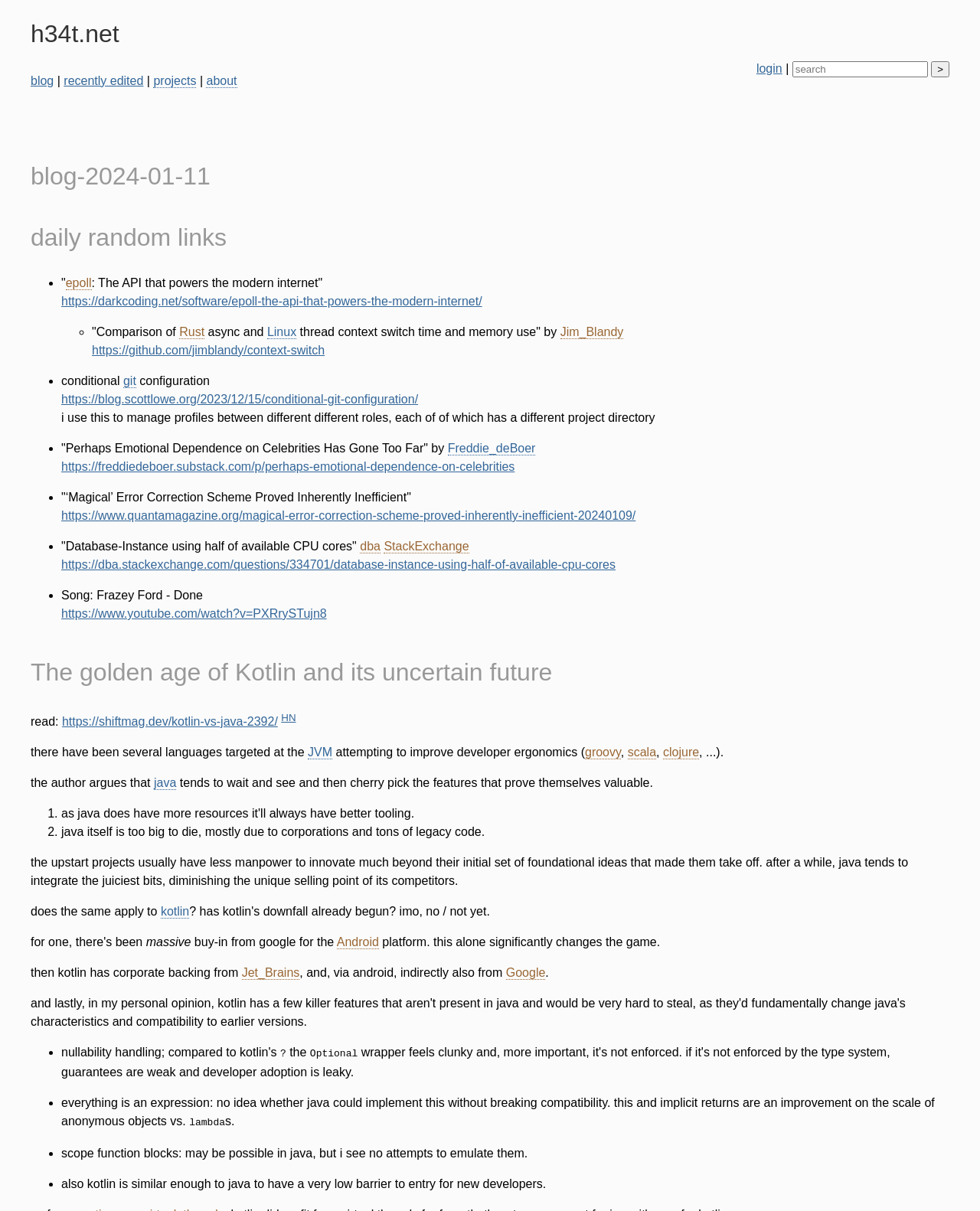Summarize the webpage comprehensively, mentioning all visible components.

The webpage appears to be a blog post with a title "blog-2024-01-11" and a subtitle "h34t.net". At the top, there are several links to navigate to different sections of the website, including "blog", "projects", "about", and "login". There is also a search bar with a button to submit the search query.

Below the navigation links, there is a heading "blog-2024-01-11" followed by another heading "daily random links". The main content of the webpage is a list of links and descriptions, each preceded by a bullet point or a list marker.

The list includes various topics, such as technology, programming, and articles. Some of the links are to external websites, while others appear to be internal links to other blog posts or articles on the same website. The descriptions provide a brief summary of each link, including quotes from articles and explanations of technical concepts.

One section of the list appears to be a discussion about programming languages, including Kotlin, Java, and others. The text describes the evolution of programming languages and how they are adopted by developers.

Towards the bottom of the webpage, there is another heading "The golden age of Kotlin and its uncertain future", which appears to be a separate article or blog post. This section discusses the rise of Kotlin as a programming language and its potential future.

Overall, the webpage appears to be a collection of links and articles related to technology, programming, and other topics, with a focus on sharing knowledge and ideas.